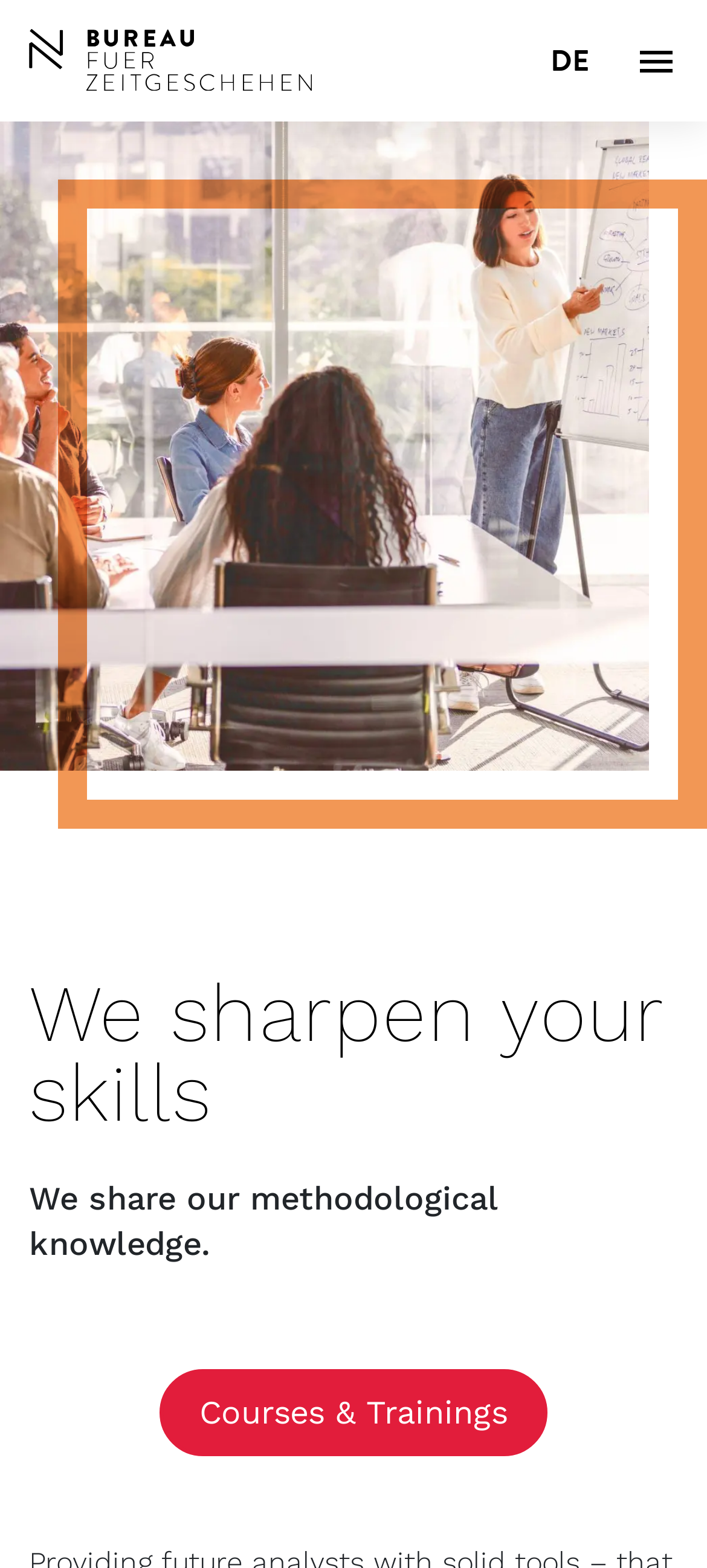What is the focus of the webpage?
Please answer the question with a single word or phrase, referencing the image.

Sharpening skills